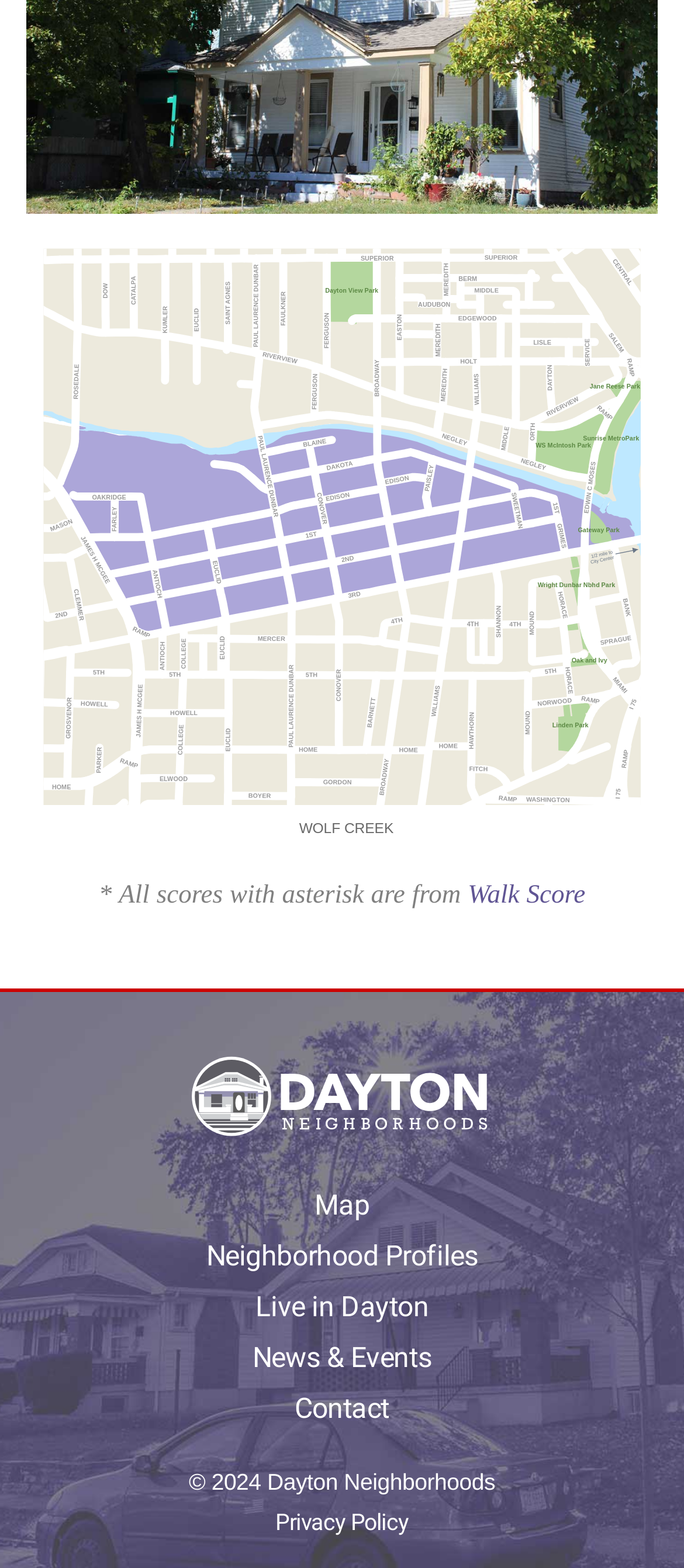Provide the bounding box for the UI element matching this description: "parent_node: Map".

[0.0, 0.666, 1.0, 0.738]